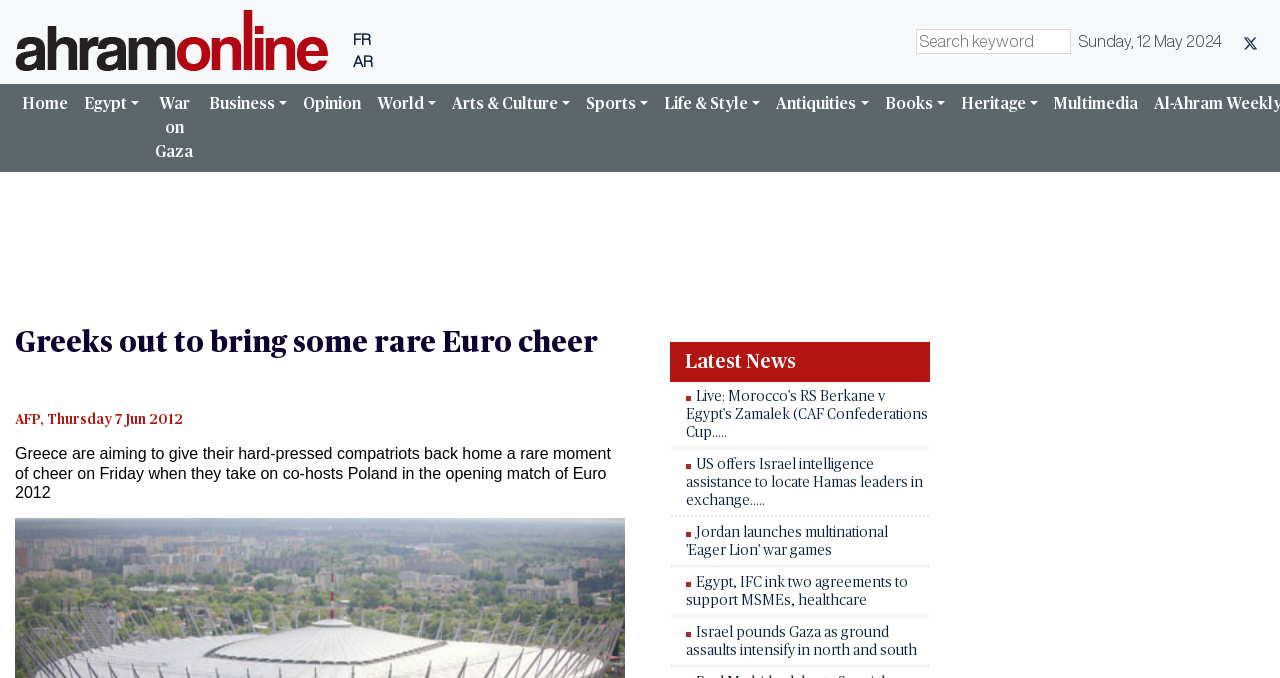Please specify the bounding box coordinates for the clickable region that will help you carry out the instruction: "Go to Home page".

[0.011, 0.123, 0.059, 0.182]